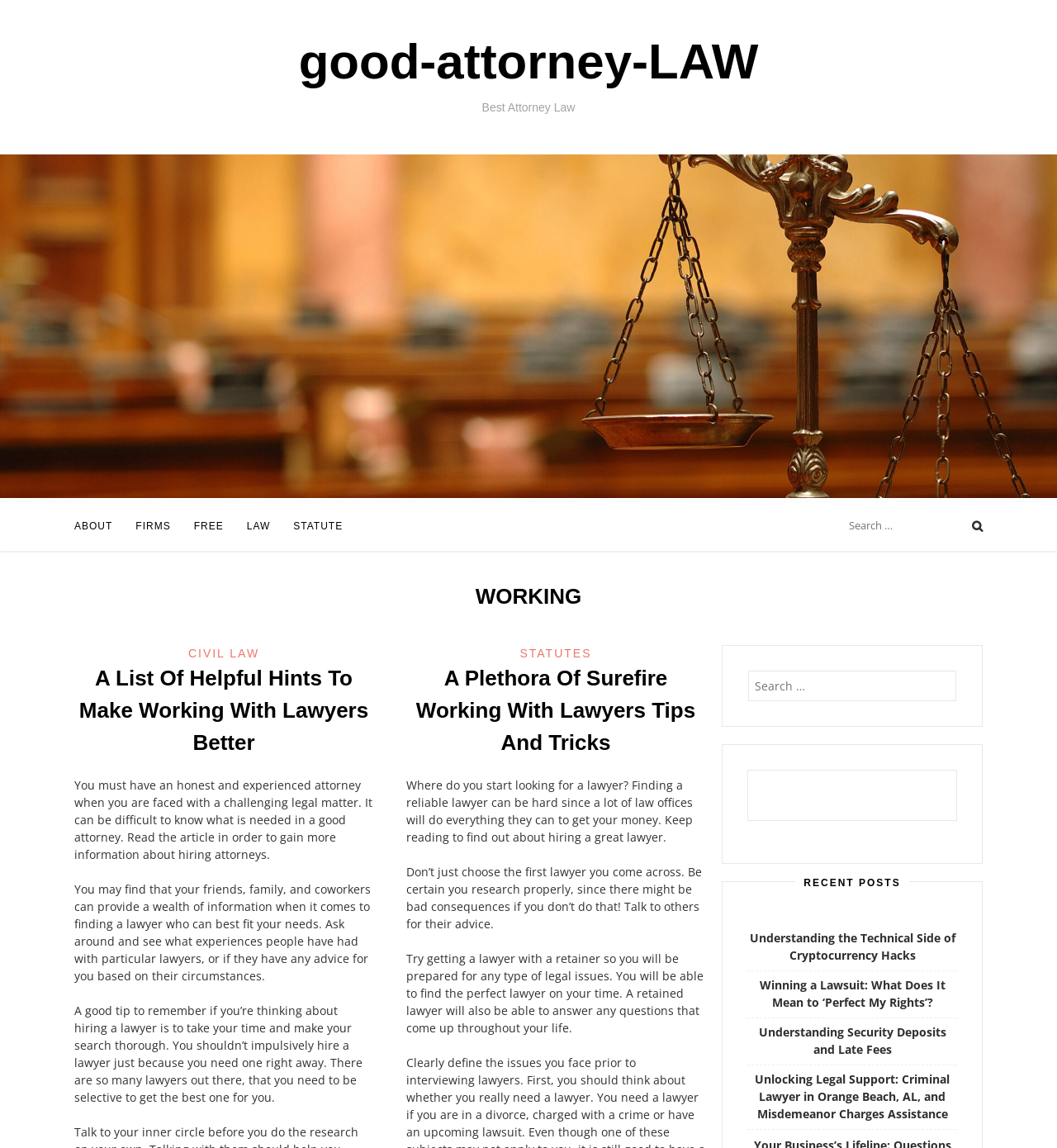Identify the bounding box coordinates for the UI element described as: "parent_node: good-attorney-LAW".

[0.0, 0.423, 1.0, 0.437]